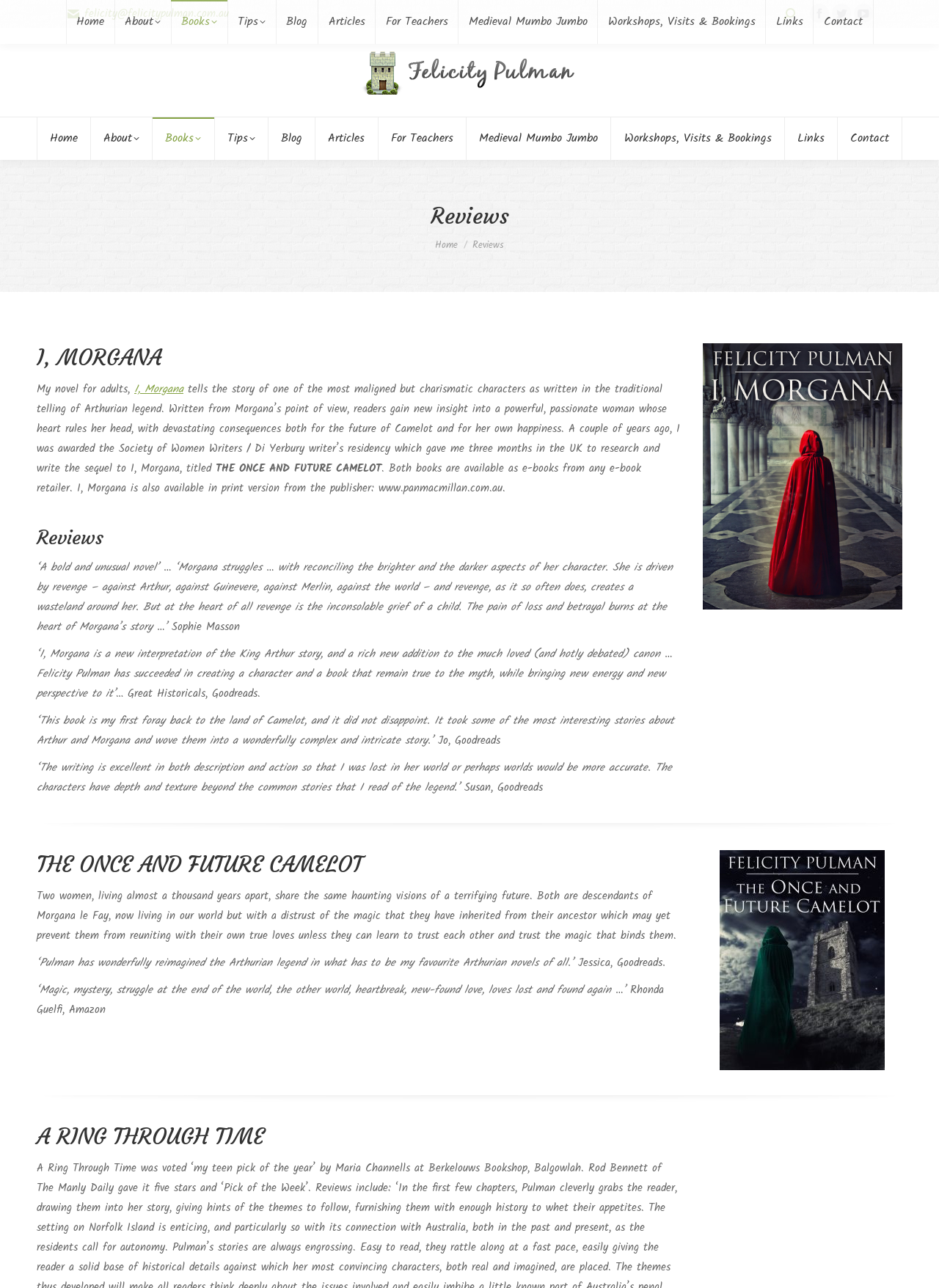What is the name of the sequel to I, Morgana?
Refer to the screenshot and respond with a concise word or phrase.

THE ONCE AND FUTURE CAMELOT